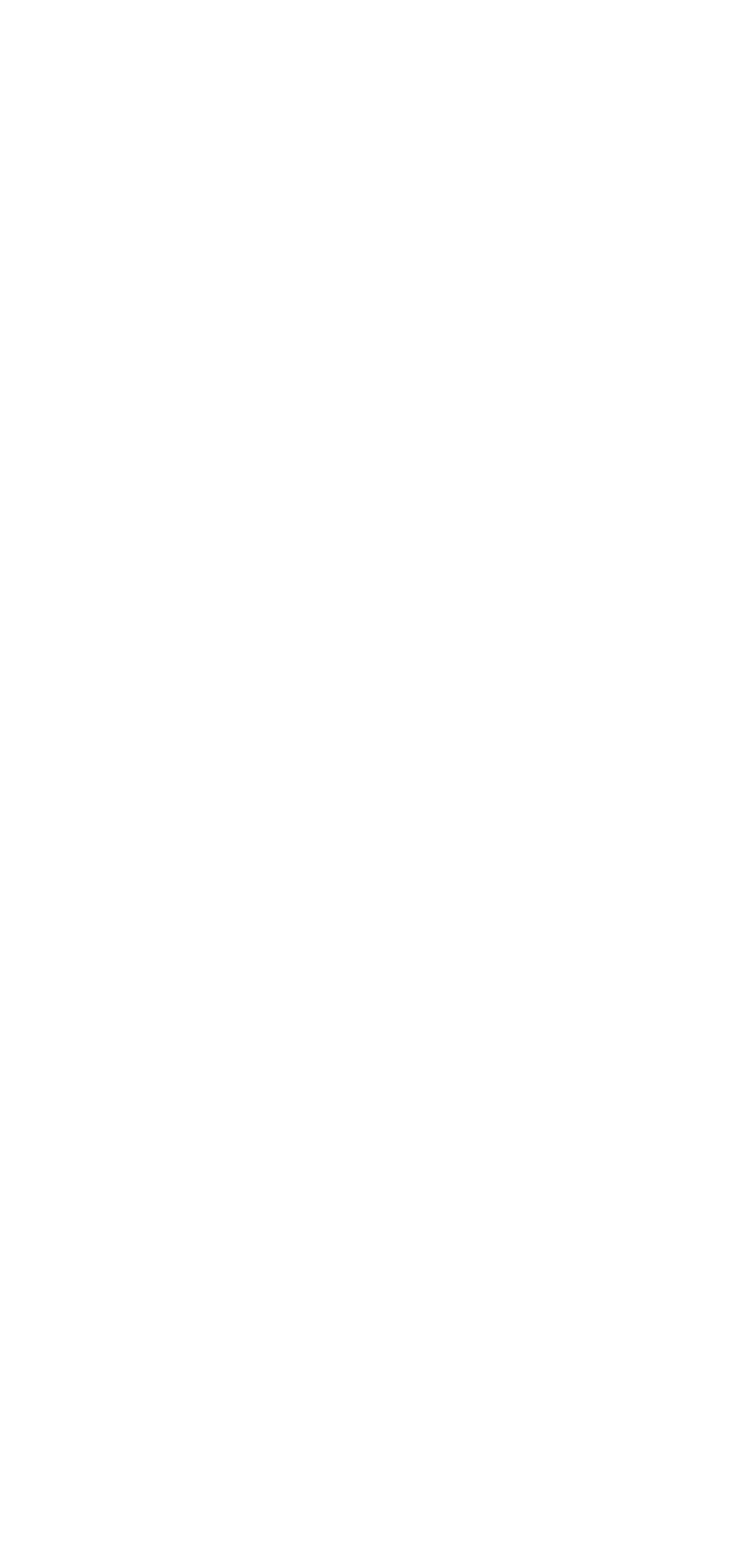What is the topic of the related article?
Please give a well-detailed answer to the question.

According to the heading 'RELATED ARTICLES' and the subsequent text 'Designing for Mobile Performance', we can determine that the topic of the related article is Designing for Mobile Performance.